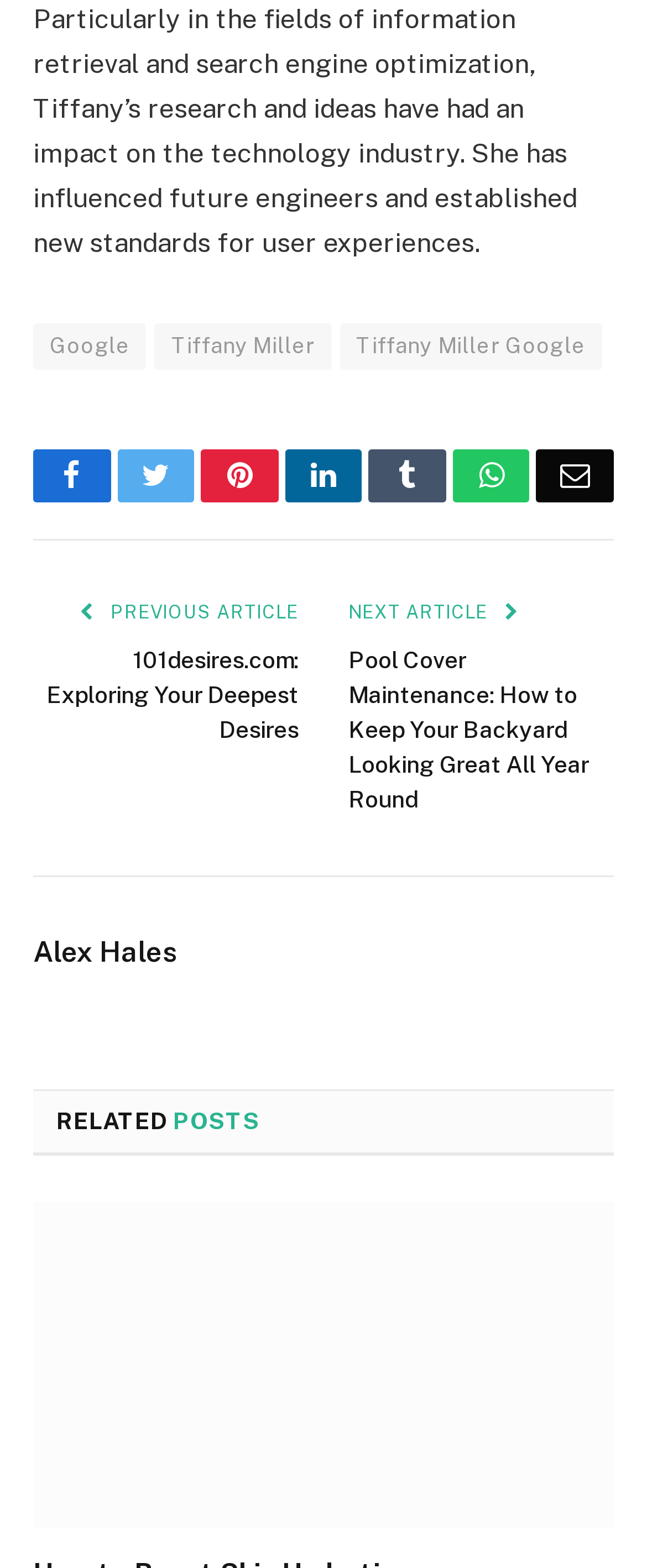Given the element description WhatsApp, identify the bounding box coordinates for the UI element on the webpage screenshot. The format should be (top-left x, top-left y, bottom-right x, bottom-right y), with values between 0 and 1.

[0.7, 0.287, 0.819, 0.321]